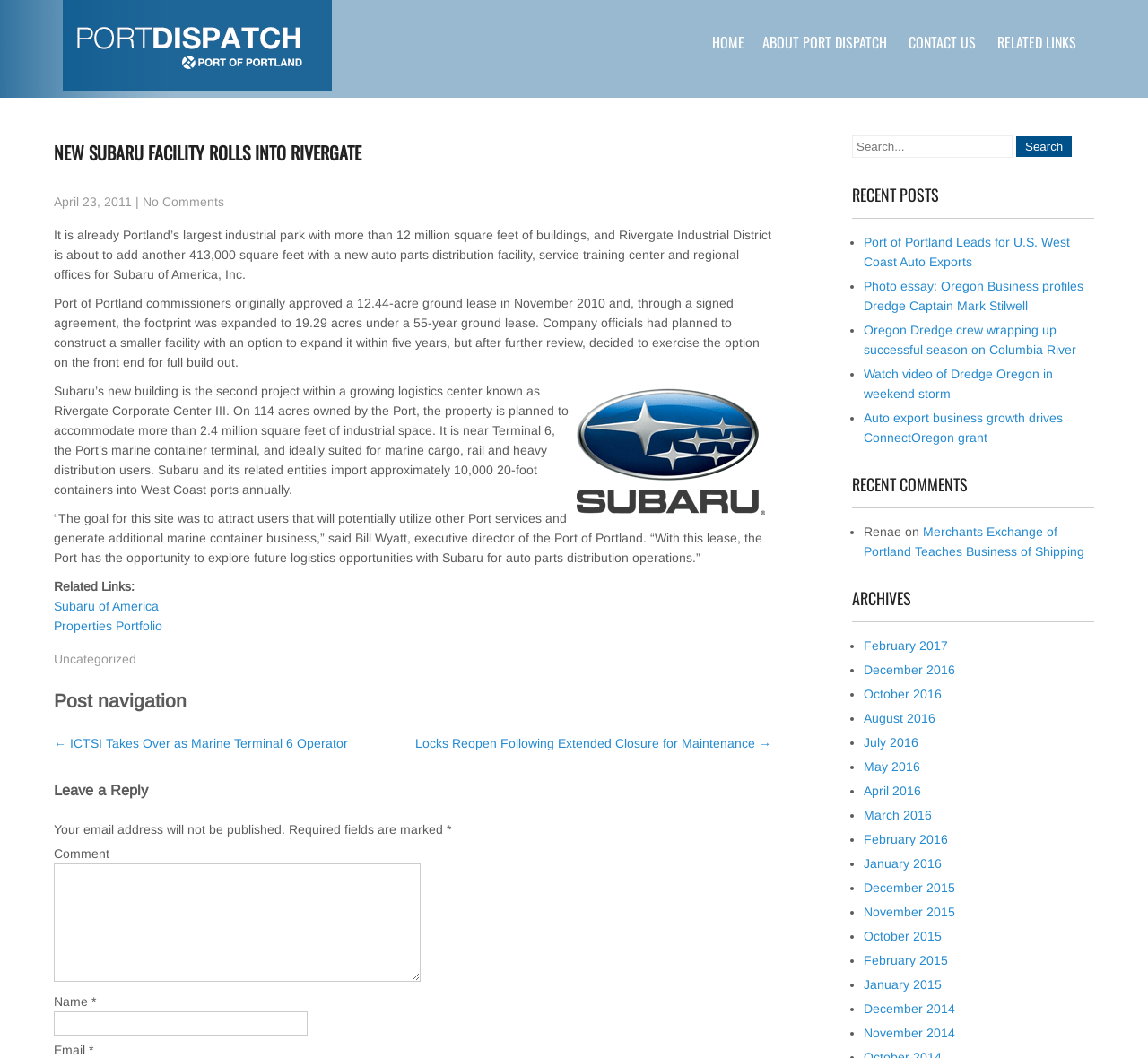What is the name of the marine container terminal near Rivergate Corporate Center III?
Based on the image, give a concise answer in the form of a single word or short phrase.

Terminal 6